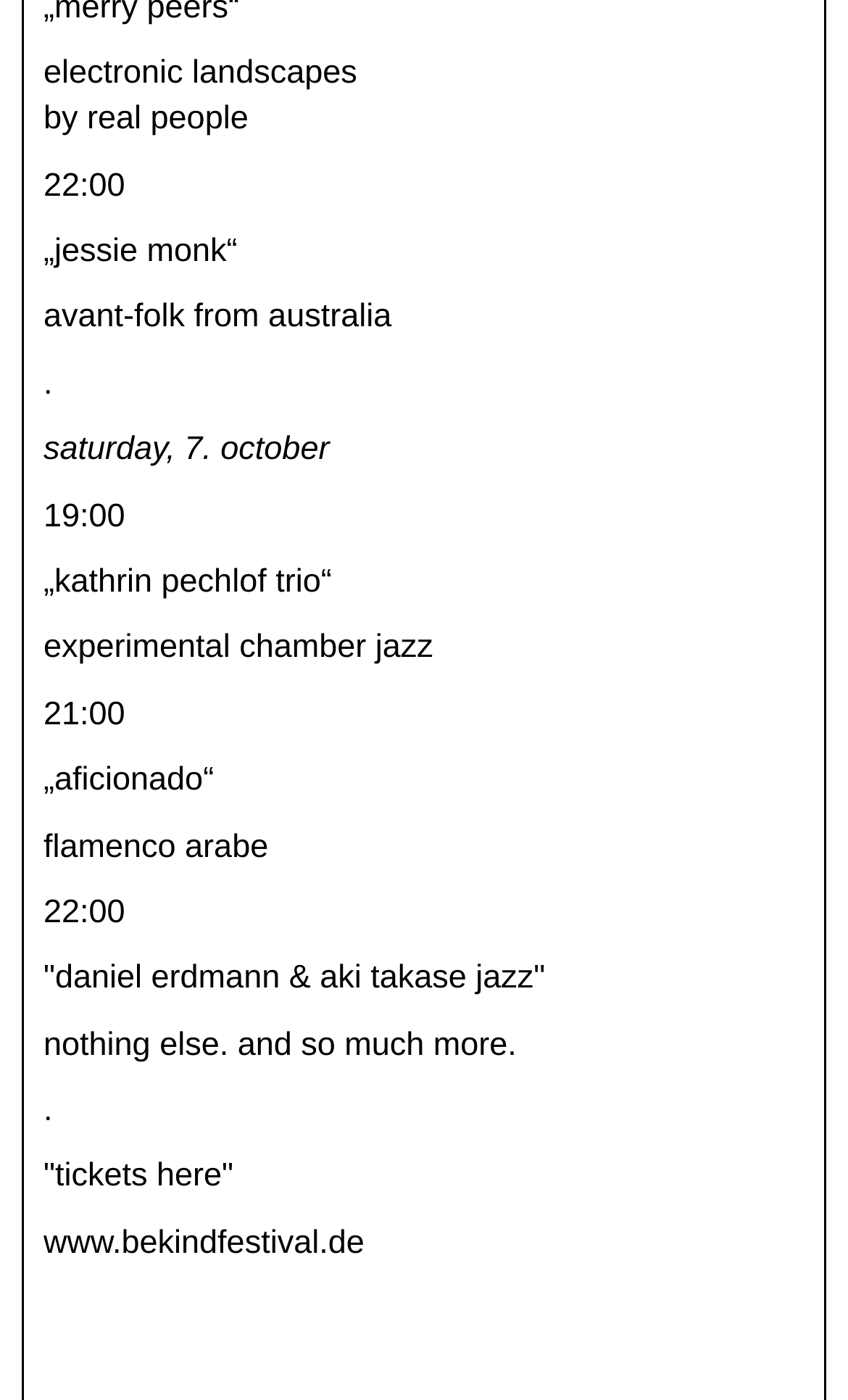Can you pinpoint the bounding box coordinates for the clickable element required for this instruction: "visit 'www.bekindfestival.de'"? The coordinates should be four float numbers between 0 and 1, i.e., [left, top, right, bottom].

[0.051, 0.874, 0.43, 0.901]